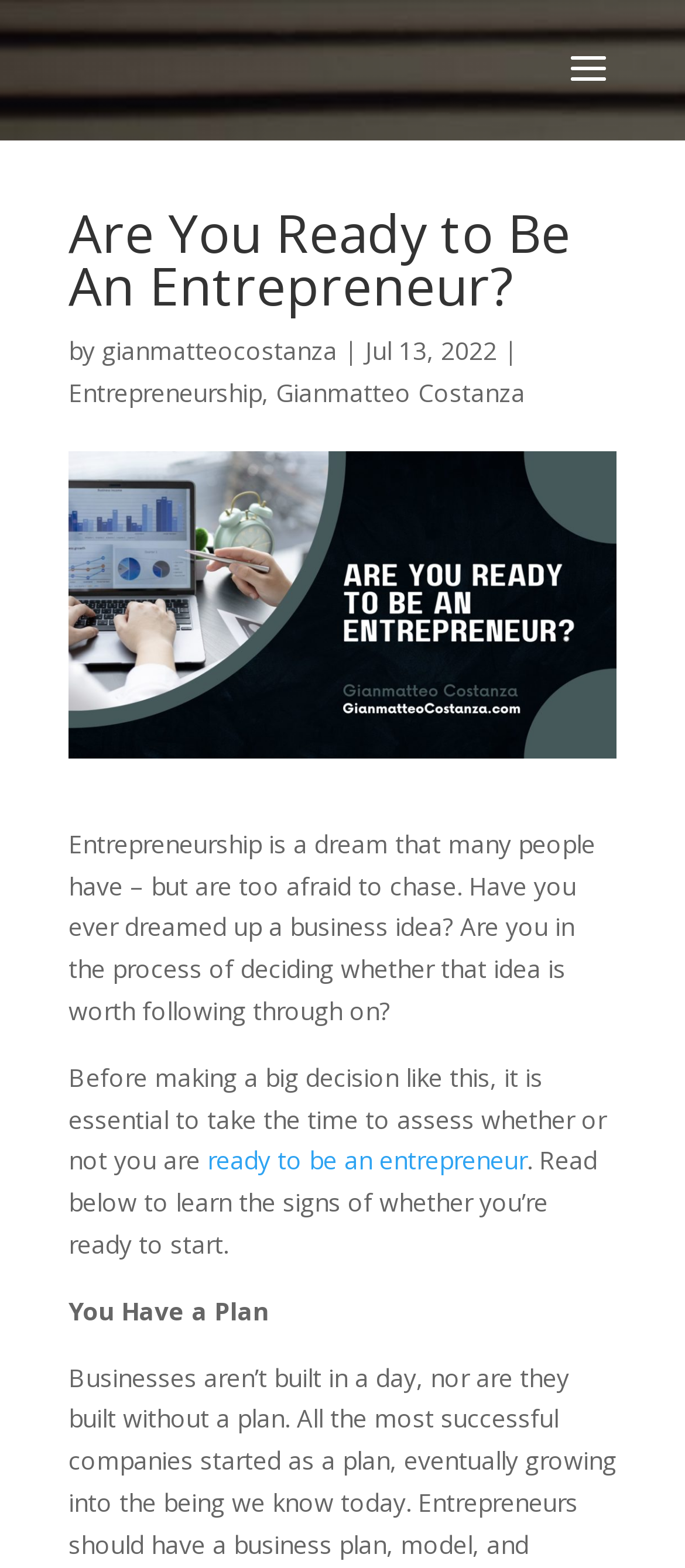What is the purpose of the article?
Refer to the image and provide a one-word or short phrase answer.

To help decide if one is ready to be an entrepreneur